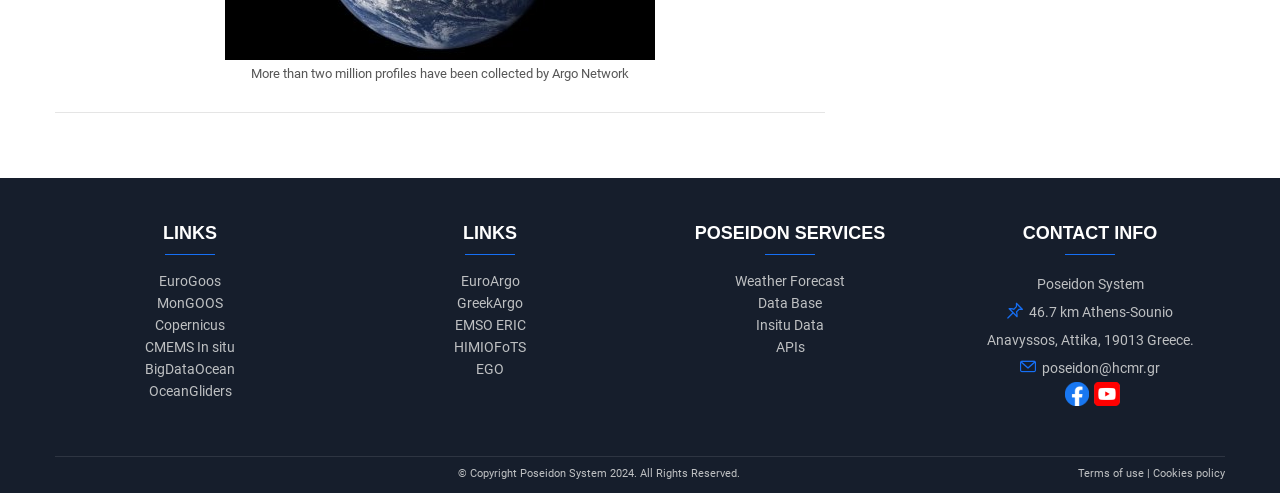Determine the bounding box coordinates of the region that needs to be clicked to achieve the task: "Send email to poseidon@hcmr.gr".

[0.797, 0.73, 0.906, 0.763]